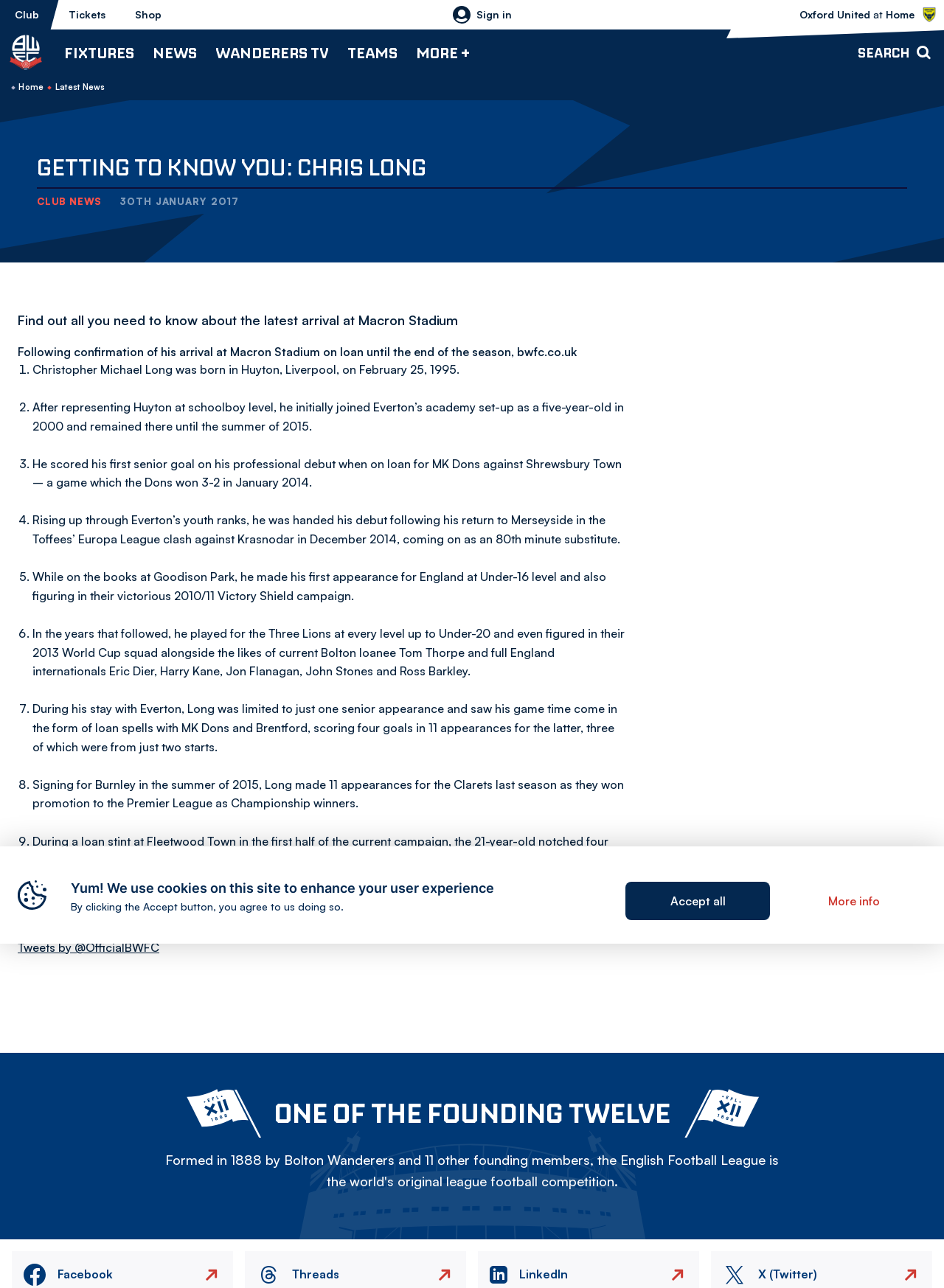Please identify the bounding box coordinates of the element I should click to complete this instruction: 'Toggle the account menu'. The coordinates should be given as four float numbers between 0 and 1, like this: [left, top, right, bottom].

[0.479, 0.0, 0.542, 0.023]